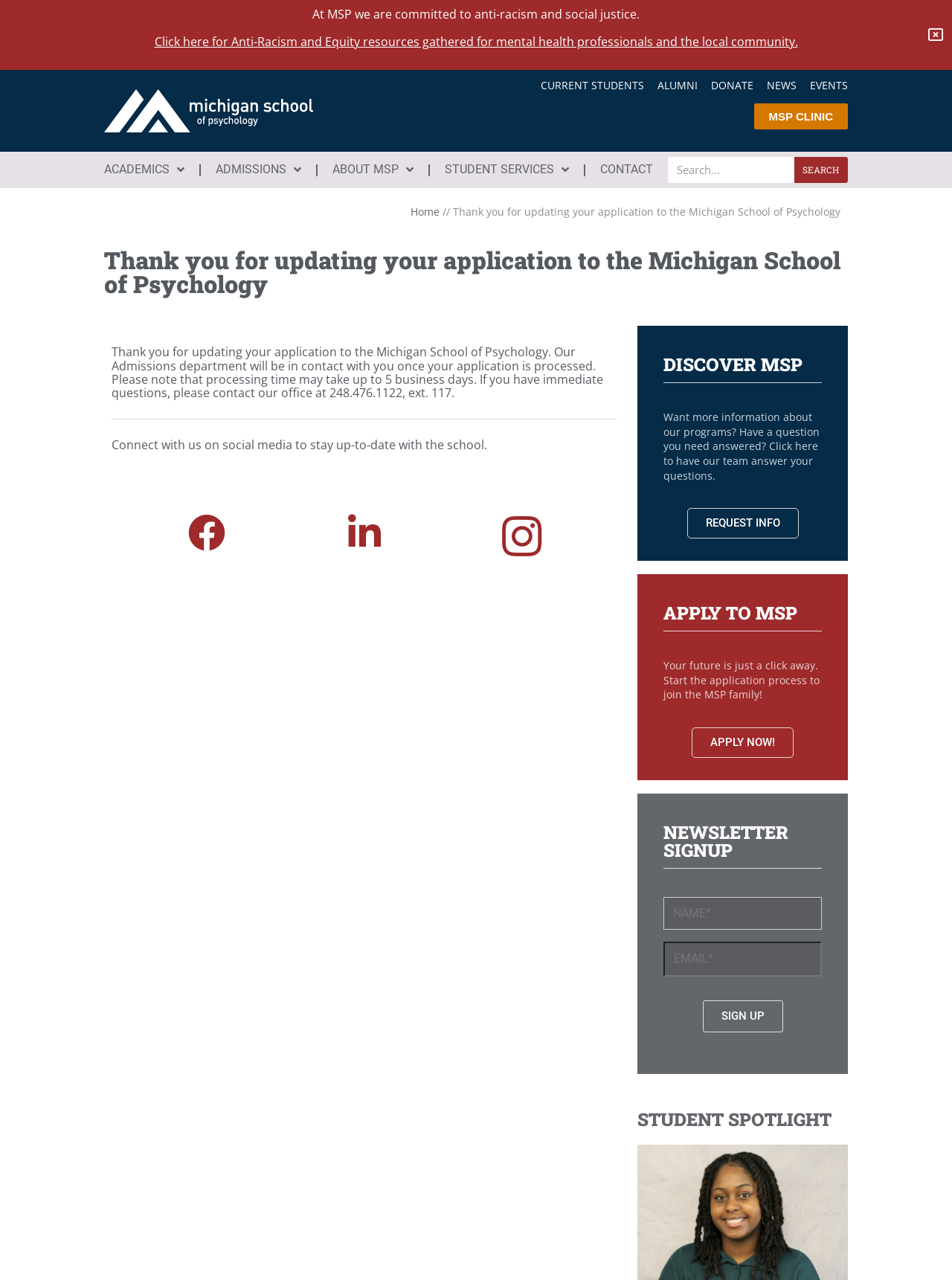Please find the bounding box coordinates in the format (top-left x, top-left y, bottom-right x, bottom-right y) for the given element description. Ensure the coordinates are floating point numbers between 0 and 1. Description: News

[0.805, 0.062, 0.837, 0.071]